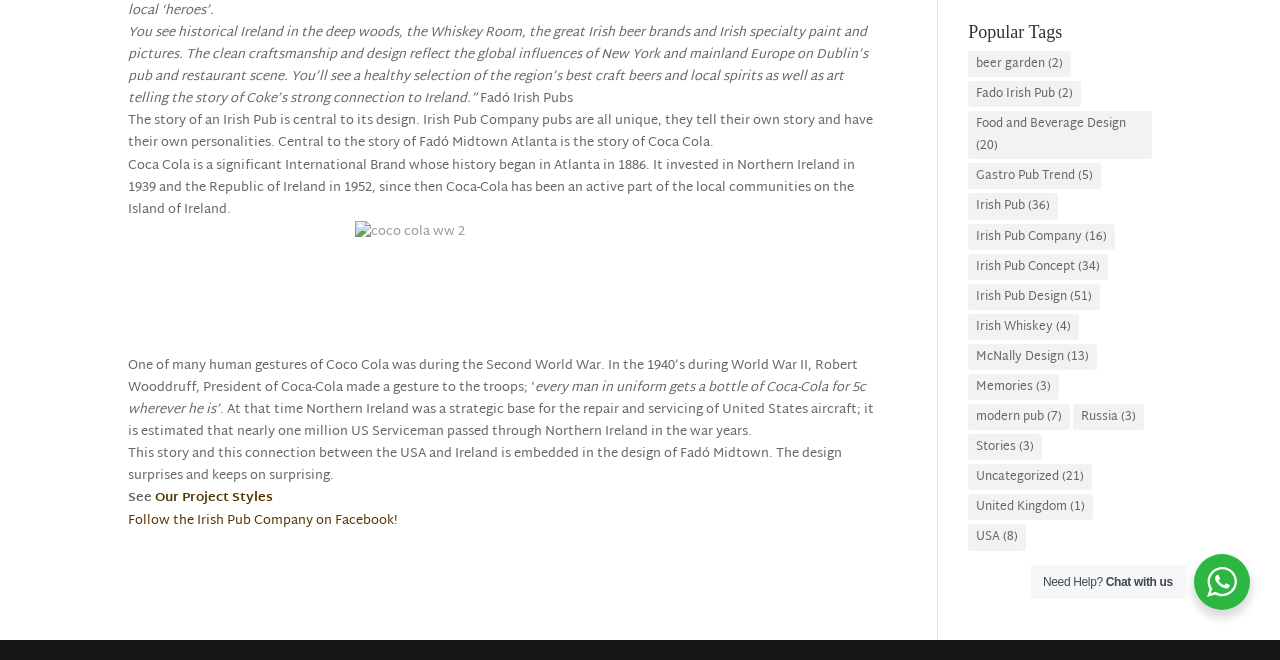Specify the bounding box coordinates (top-left x, top-left y, bottom-right x, bottom-right y) of the UI element in the screenshot that matches this description: USA (8)

[0.756, 0.795, 0.802, 0.834]